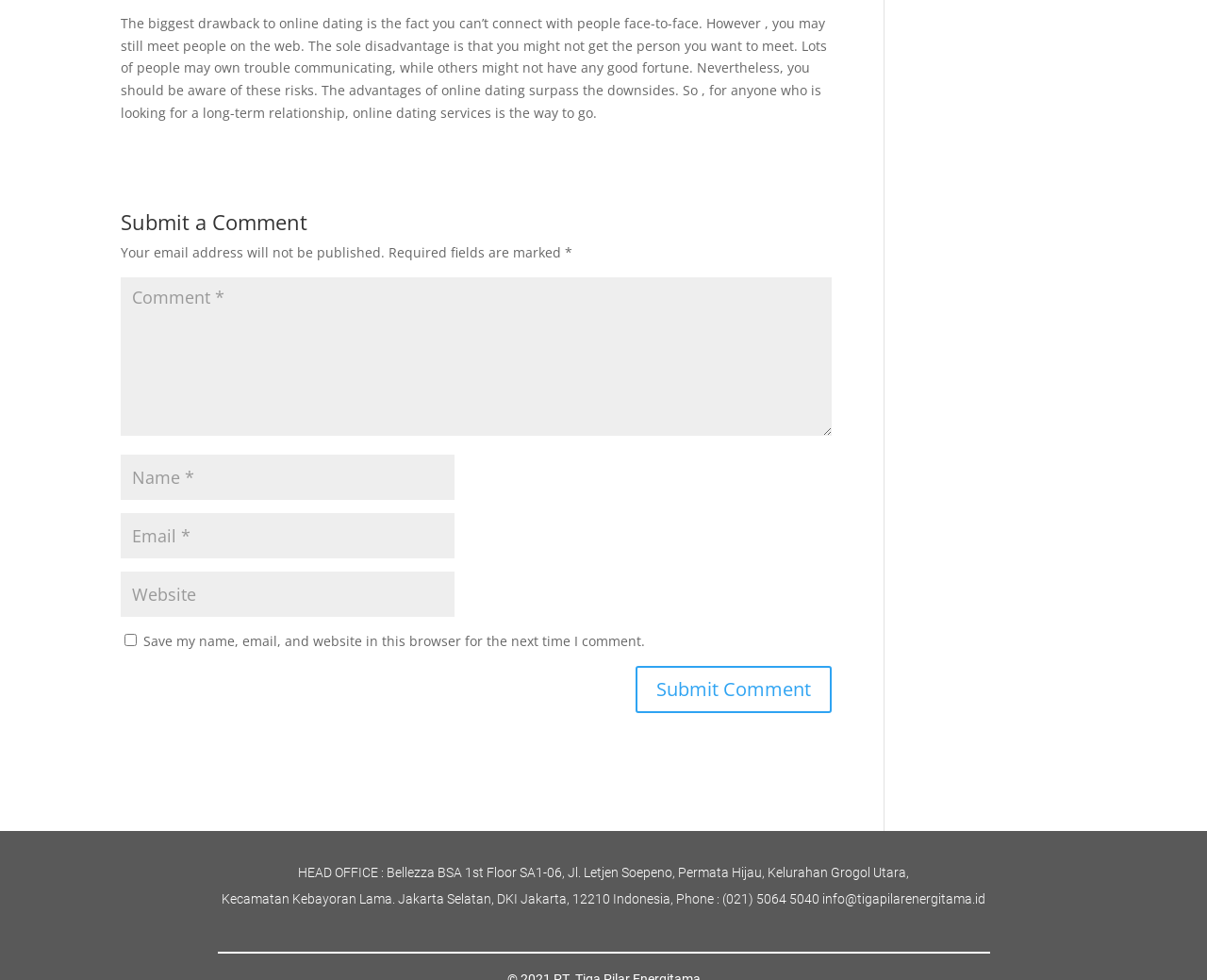Please determine the bounding box coordinates for the UI element described here. Use the format (top-left x, top-left y, bottom-right x, bottom-right y) with values bounded between 0 and 1: brian@modernlivingla.com

None